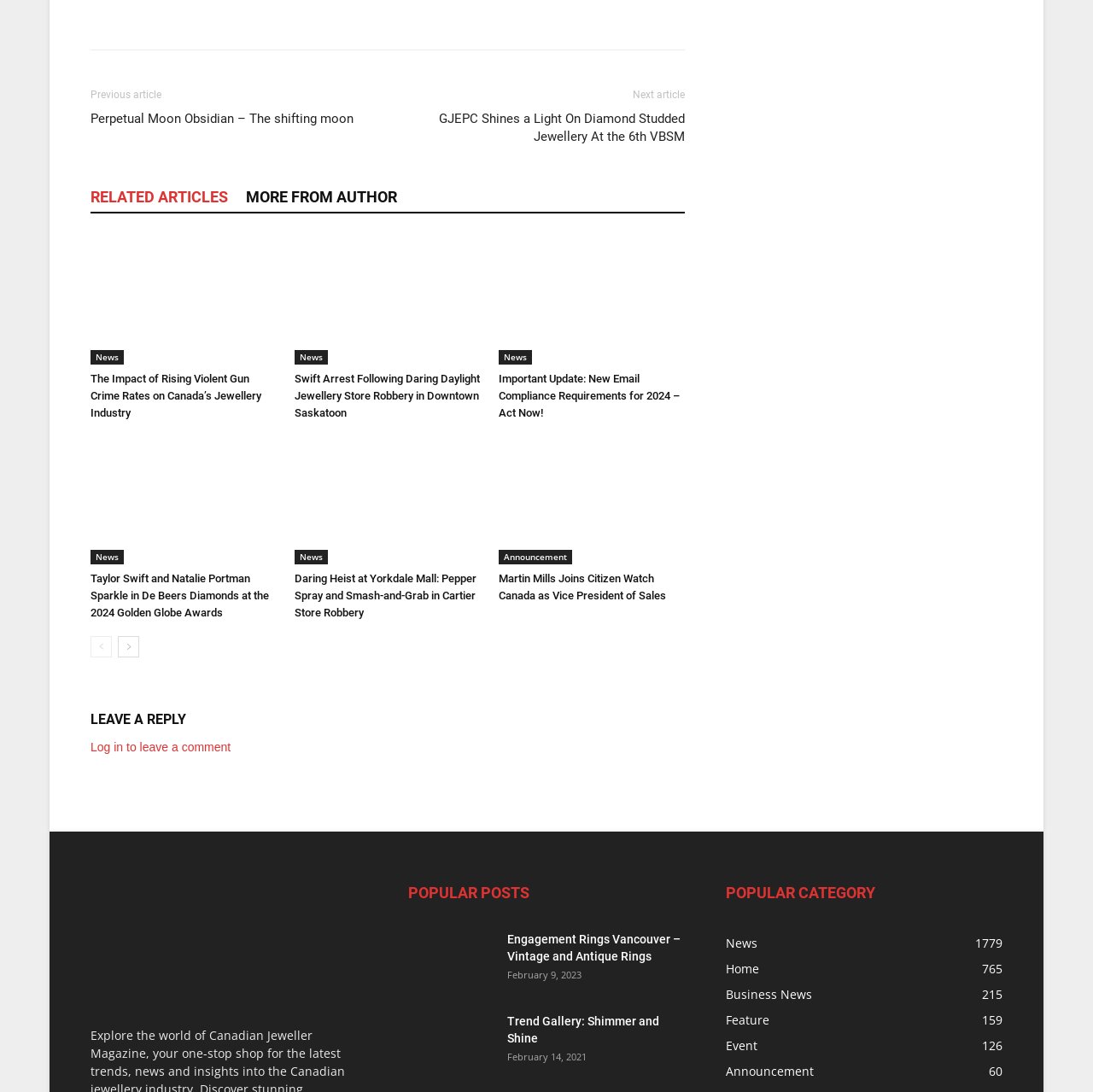Determine the bounding box coordinates of the clickable element to achieve the following action: 'Visit the 'Canadian Jeweller Magazine' website'. Provide the coordinates as four float values between 0 and 1, formatted as [left, top, right, bottom].

[0.083, 0.829, 0.327, 0.842]